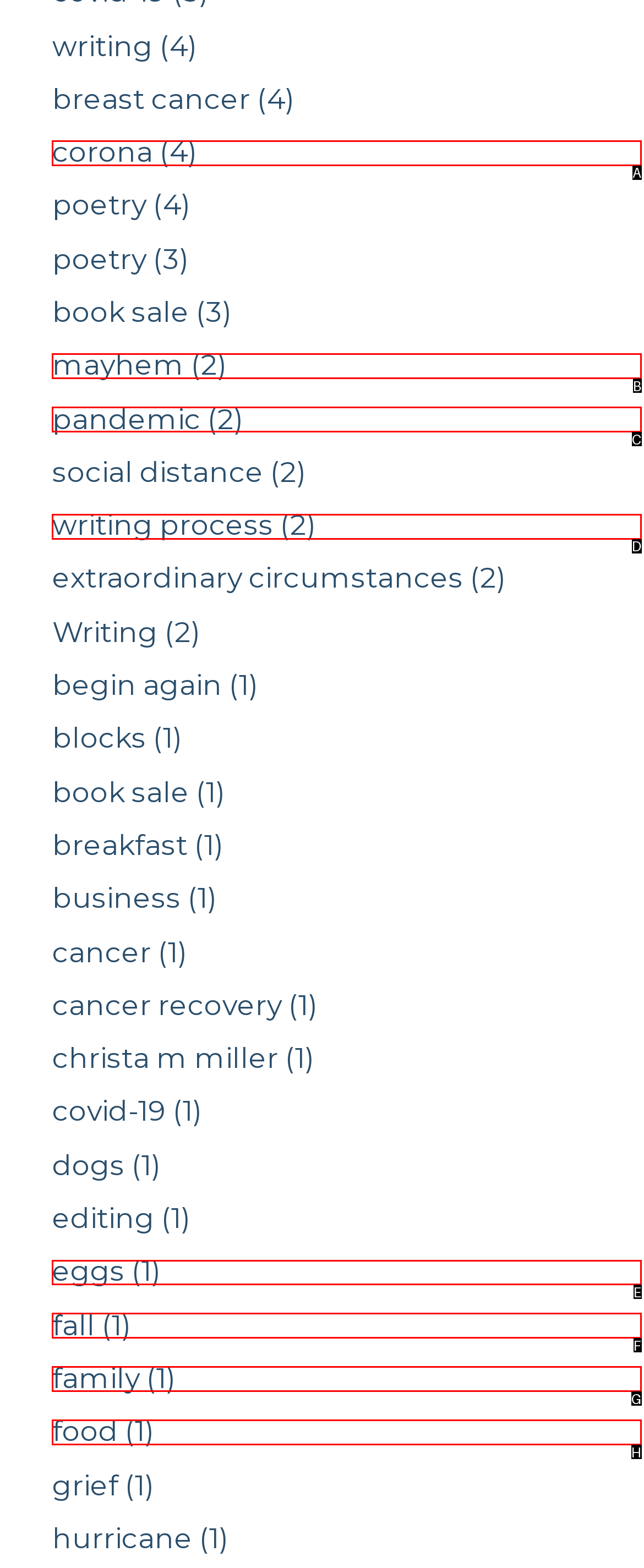Pick the HTML element that should be clicked to execute the task: learn about writing process
Respond with the letter corresponding to the correct choice.

D